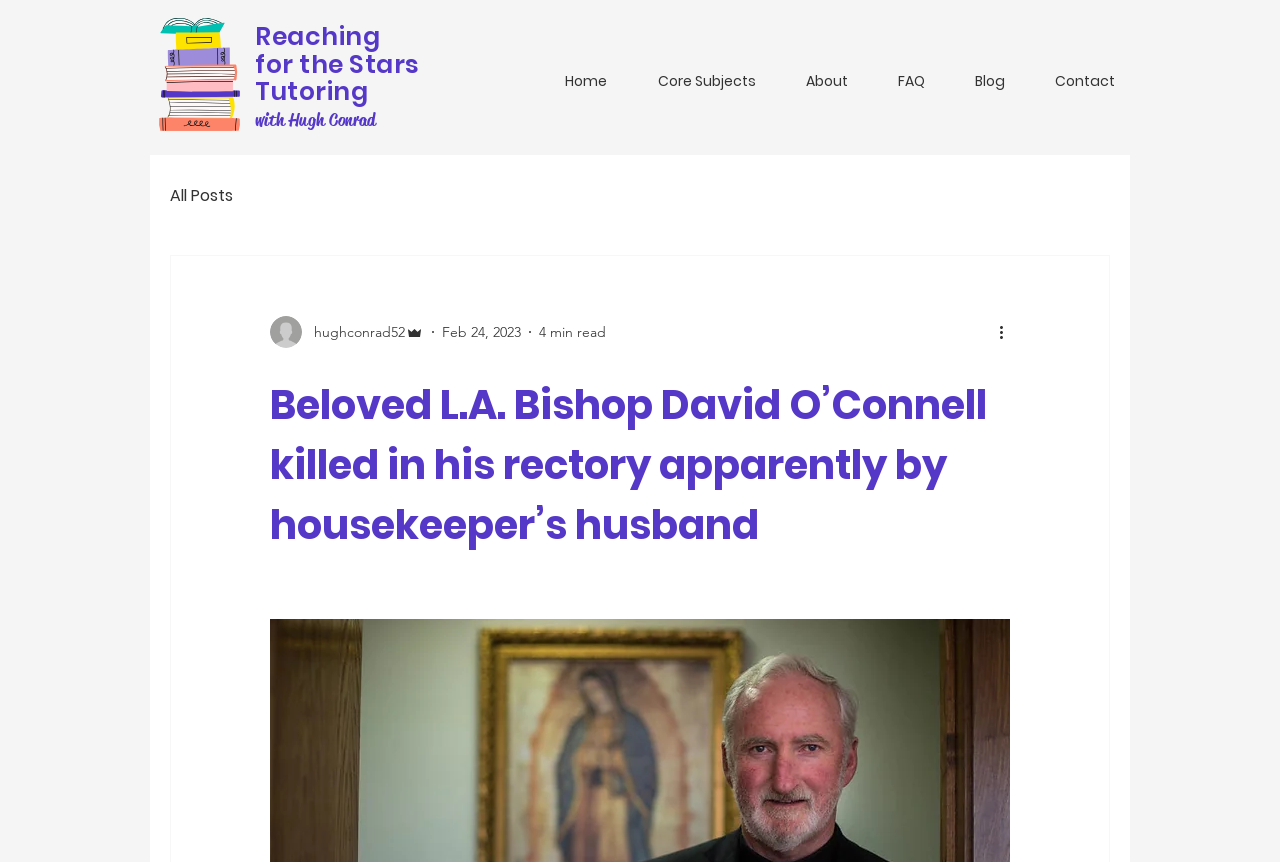What is the name of the writer of the blog post?
Refer to the screenshot and respond with a concise word or phrase.

Hugh Conrad